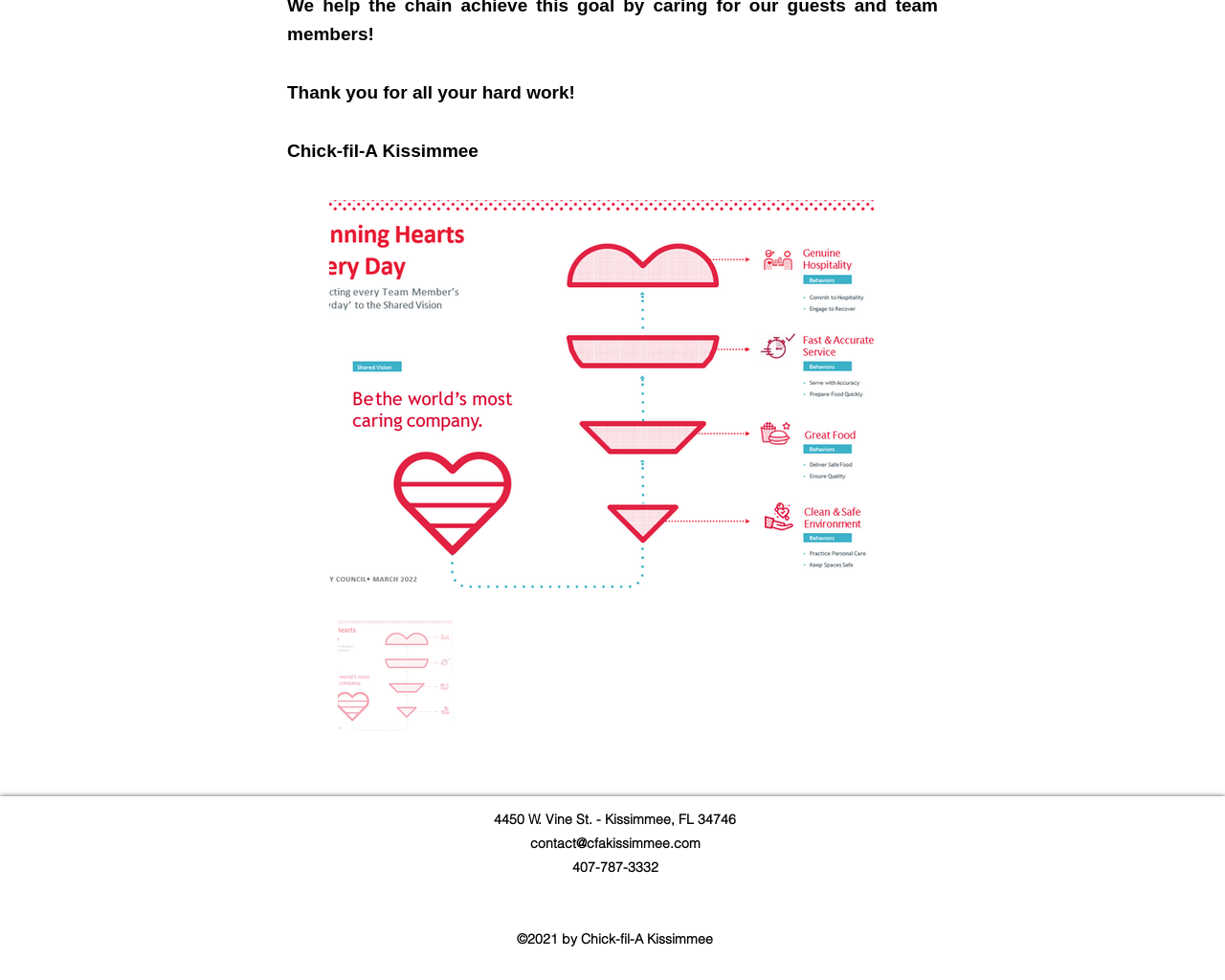Identify the bounding box coordinates for the UI element described as follows: contact@cfakissimmee.com. Use the format (top-left x, top-left y, bottom-right x, bottom-right y) and ensure all values are floating point numbers between 0 and 1.

[0.432, 0.851, 0.571, 0.869]